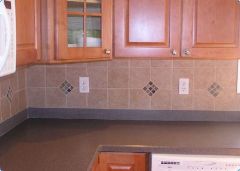Describe all the visual components present in the image.

This image showcases a beautifully designed kitchen backsplash that features 6×6 porcelain tiles in a neutral tone, achieving a natural stone look. The backsplash is adorned with elegant 1×1 natural slate mosaics, strategically placed to create visual interest and a custom touch. The cabinetry above is crafted from warm wood, complementing the earthy tones of the tiles. Below, a sleek, dark countertop contrasts with the lighter backsplash, providing balance and sophistication to the kitchen workspace. The careful design avoids placing mosaics over the electrical outlets, demonstrating thoughtful planning in the layout. This project was completed in 2006 and emphasizes both functionality and aesthetic appeal.